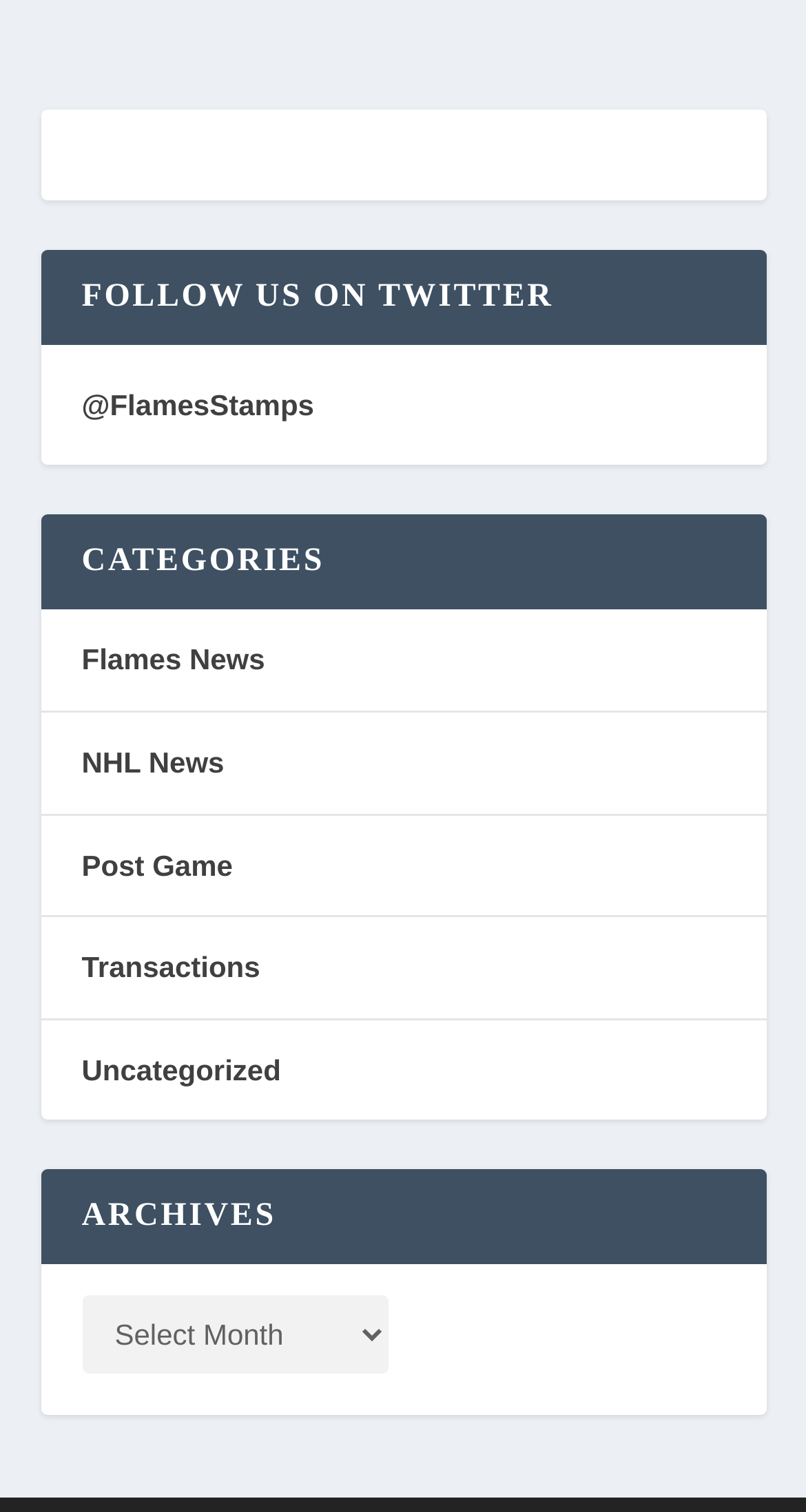How many categories are listed?
Using the information from the image, give a concise answer in one word or a short phrase.

5